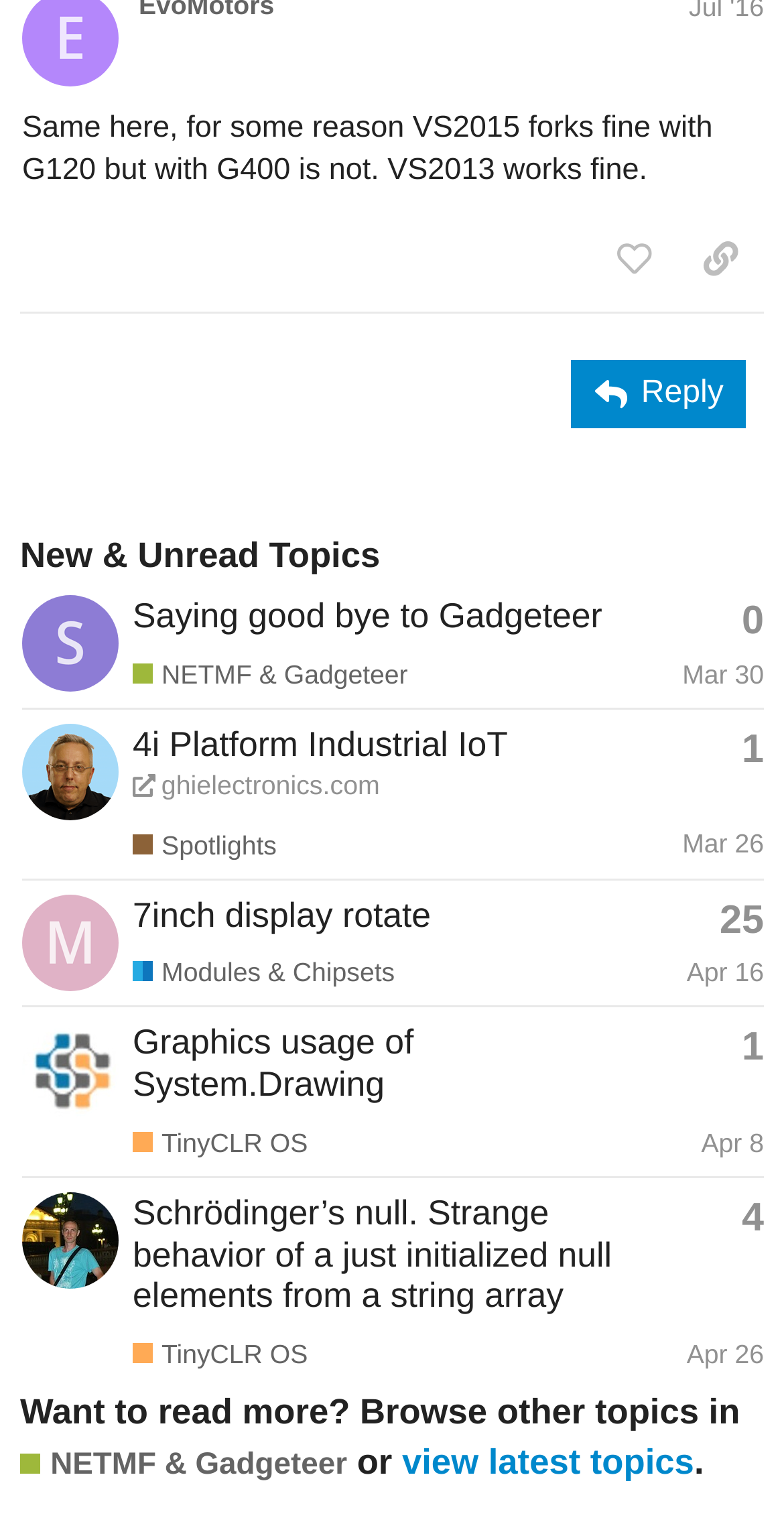Please answer the following question as detailed as possible based on the image: 
How many replies does the third topic have?

I found the answer by examining the third row in the table, which corresponds to the third topic. The generic element within the row has the text 'This topic has 25 replies'.